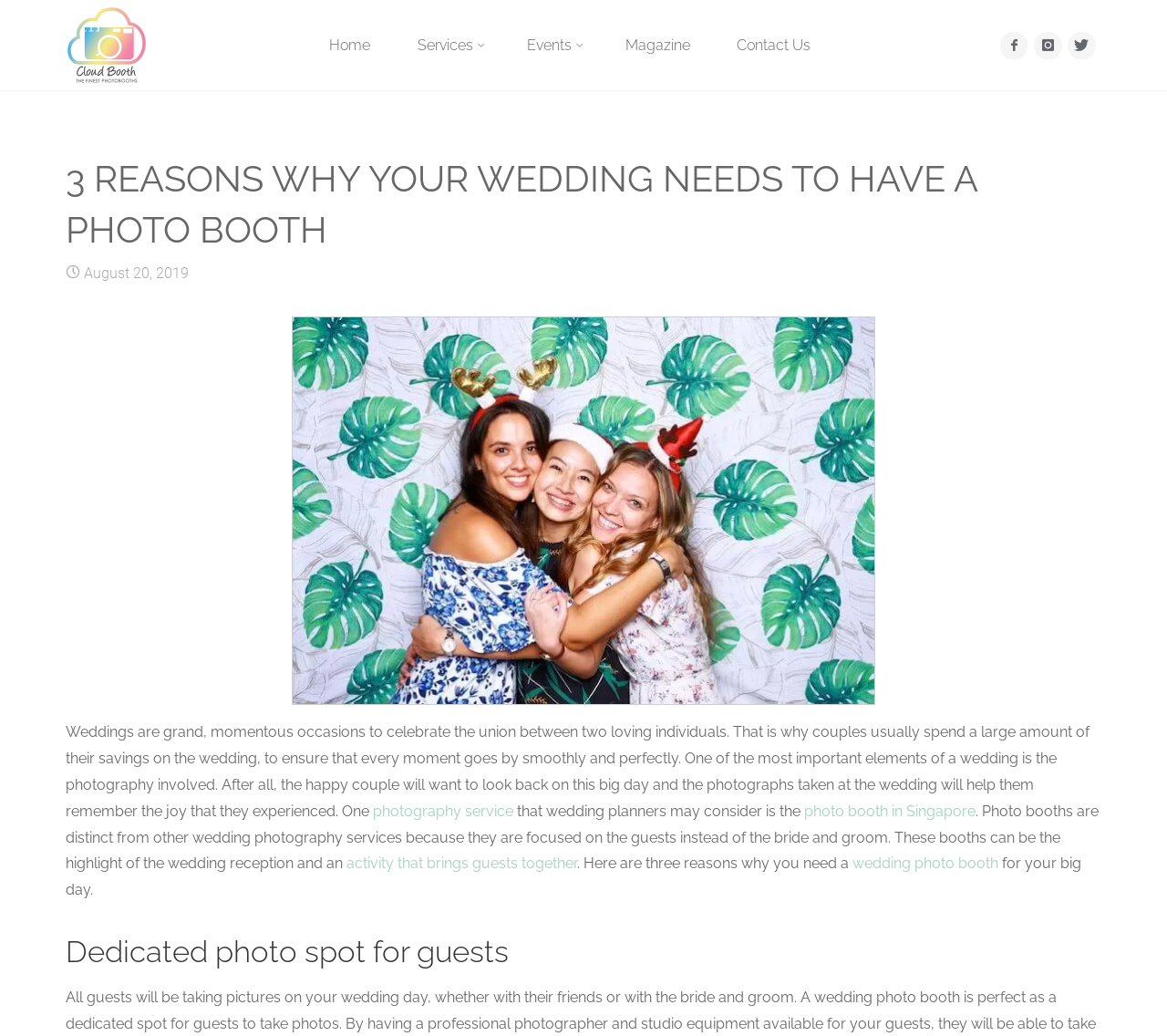Determine and generate the text content of the webpage's headline.

3 REASONS WHY YOUR WEDDING NEEDS TO HAVE A PHOTO BOOTH